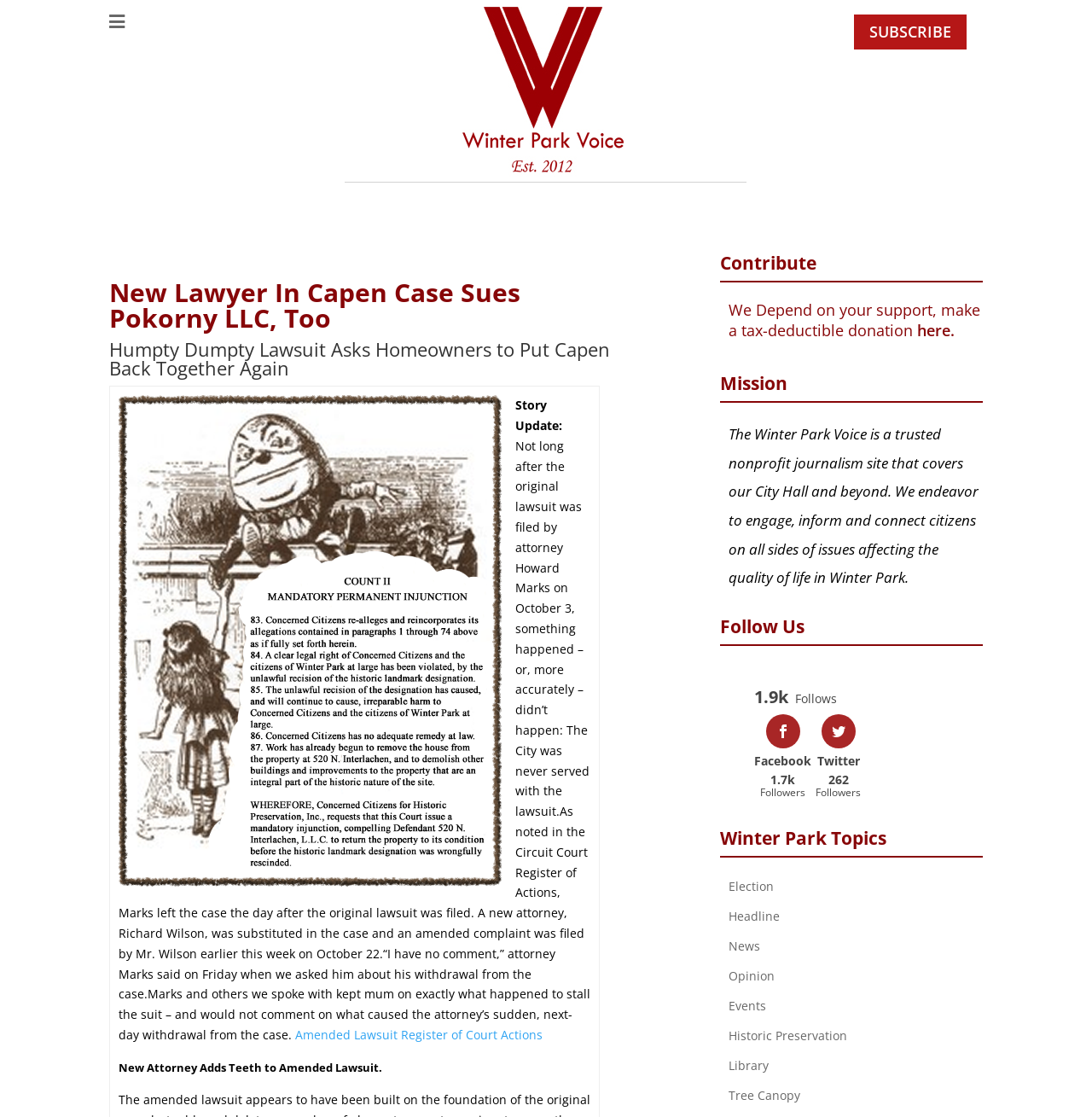Identify the bounding box coordinates of the element to click to follow this instruction: 'Make a tax-deductible donation'. Ensure the coordinates are four float values between 0 and 1, provided as [left, top, right, bottom].

[0.84, 0.287, 0.874, 0.305]